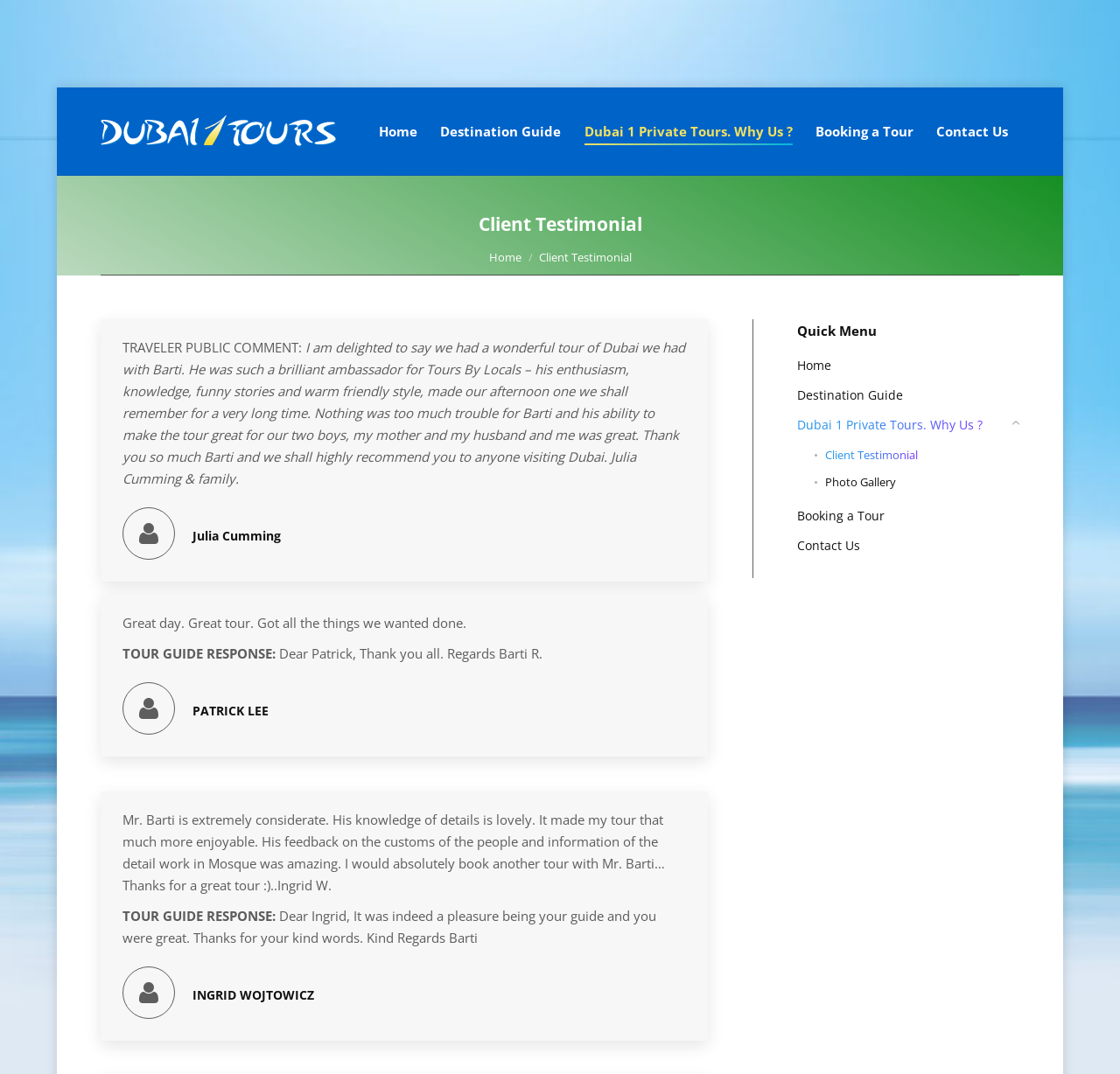Provide the bounding box coordinates for the UI element that is described by this text: "Booking a Tour". The coordinates should be in the form of four float numbers between 0 and 1: [left, top, right, bottom].

[0.718, 0.096, 0.826, 0.148]